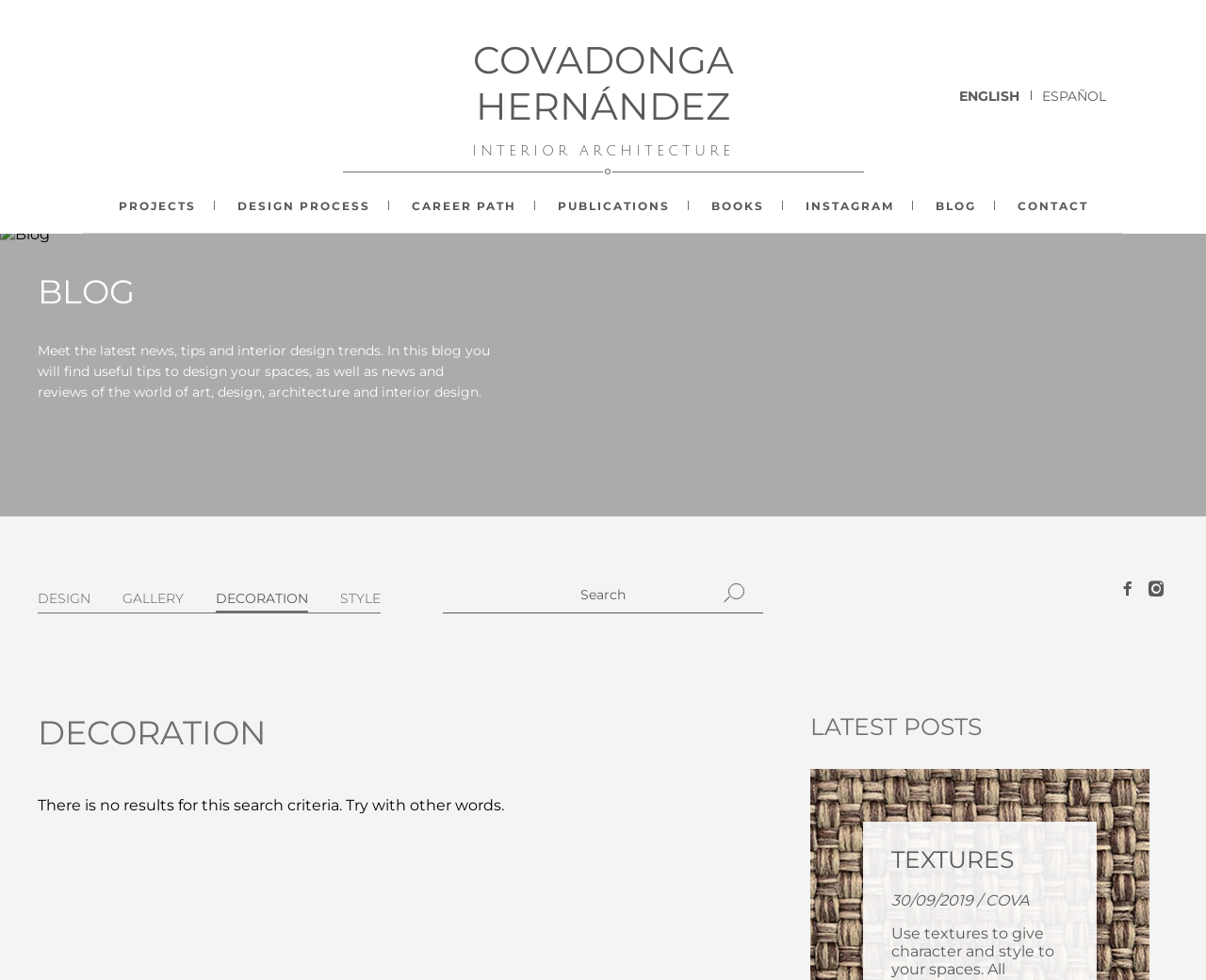Answer the following inquiry with a single word or phrase:
What is the function of the textbox?

Search